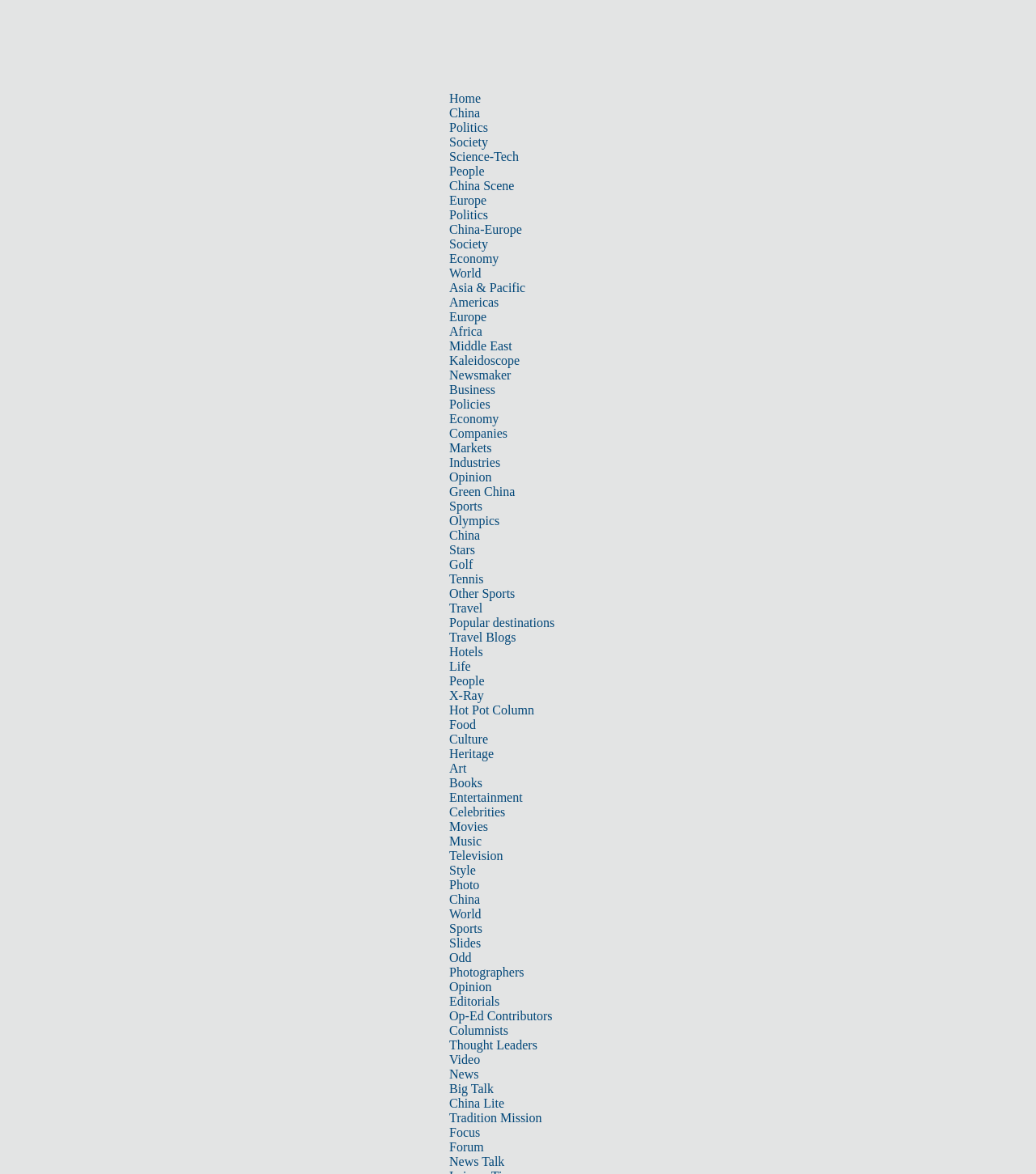Please identify the bounding box coordinates of the area that needs to be clicked to follow this instruction: "Go to the 'China Scene' page".

[0.434, 0.152, 0.496, 0.164]